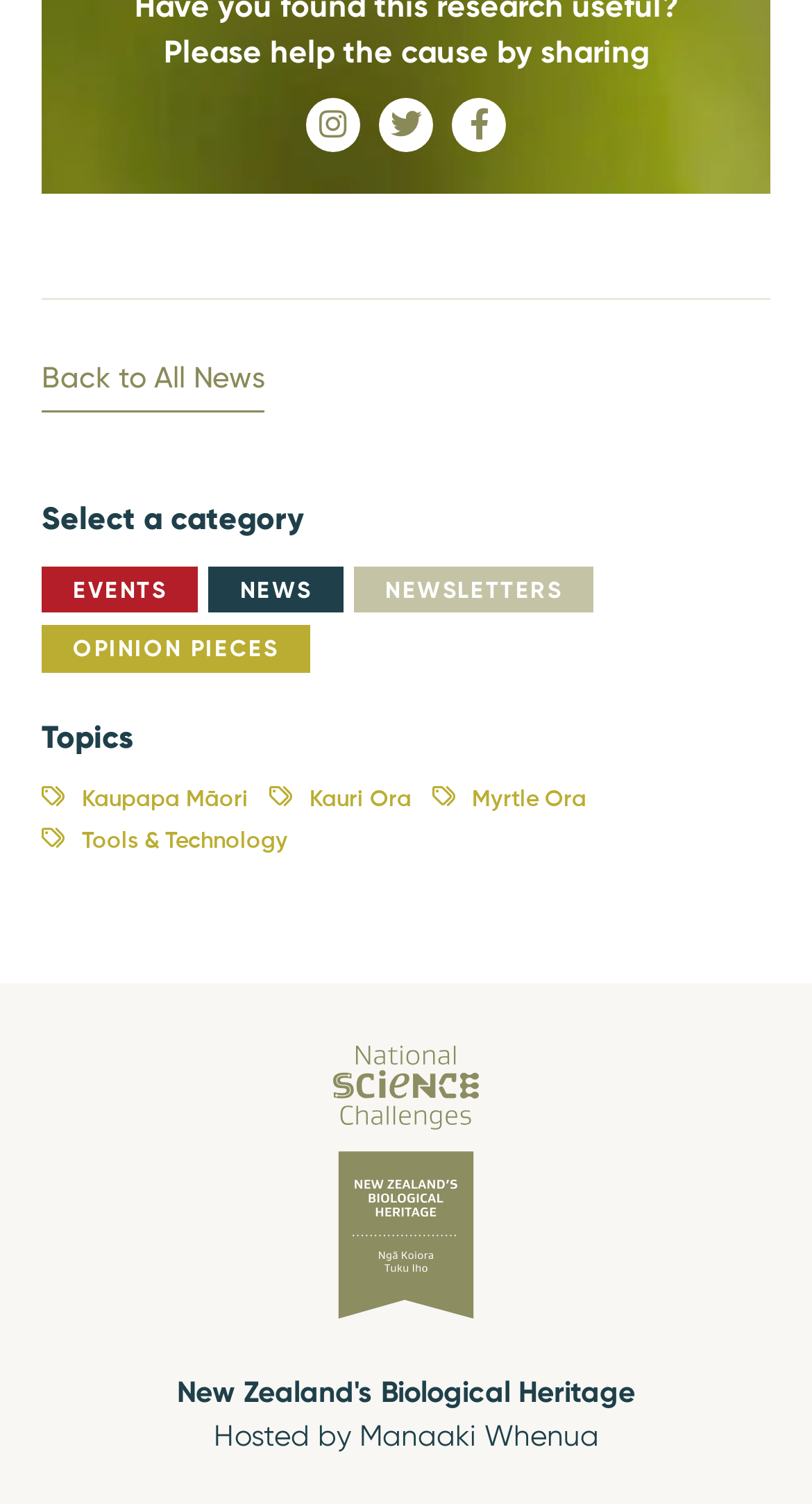Identify the bounding box coordinates of the element to click to follow this instruction: 'read about National Science Challenges - New Zealand's Biological Heritage'. Ensure the coordinates are four float values between 0 and 1, provided as [left, top, right, bottom].

[0.41, 0.772, 0.59, 0.797]